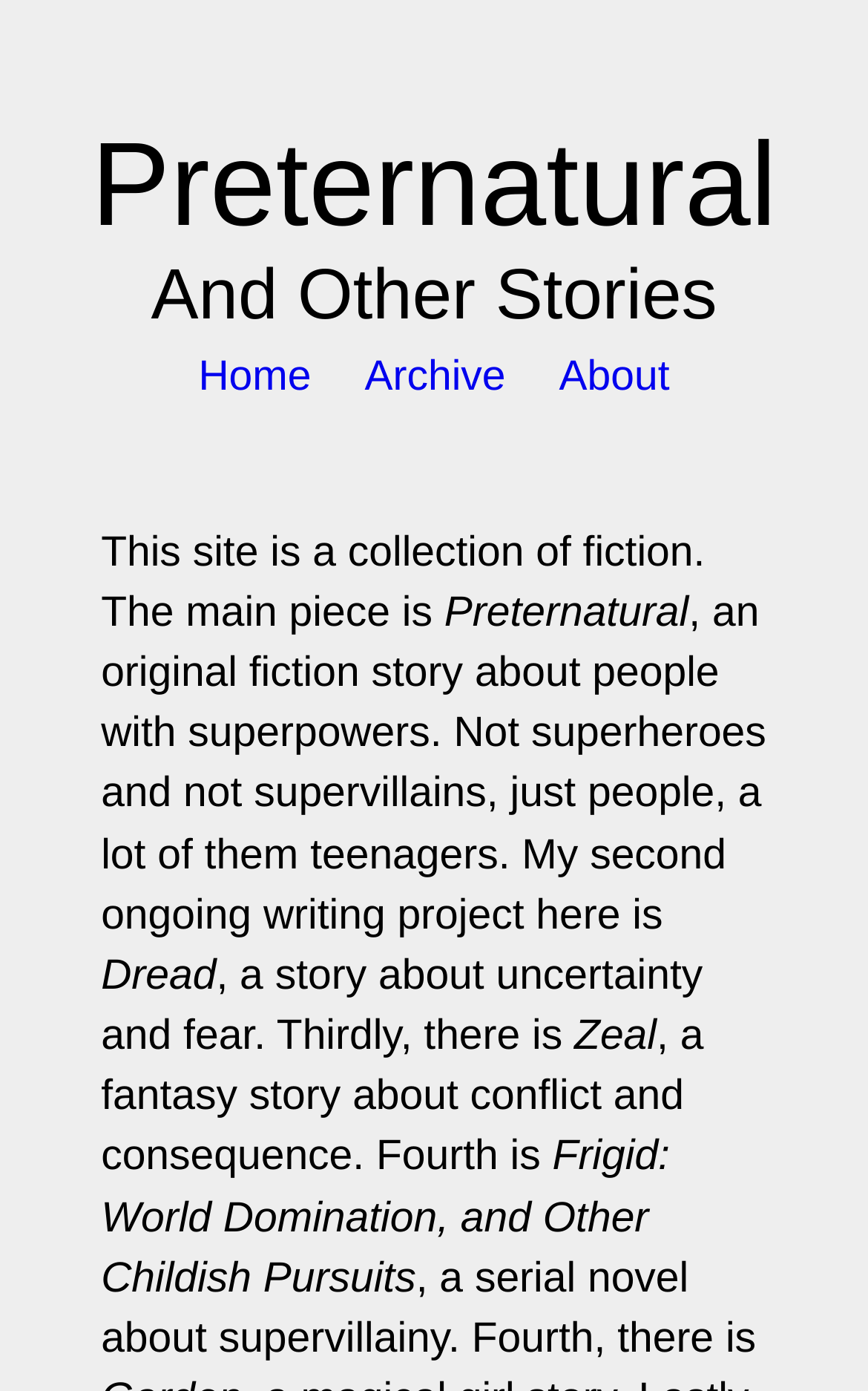How many ongoing writing projects are mentioned?
Ensure your answer is thorough and detailed.

The webpage mentions four ongoing writing projects: 'Preternatural', 'Dread', 'Zeal', and 'Frigid: World Domination, and Other Childish Pursuits', each with a brief description.